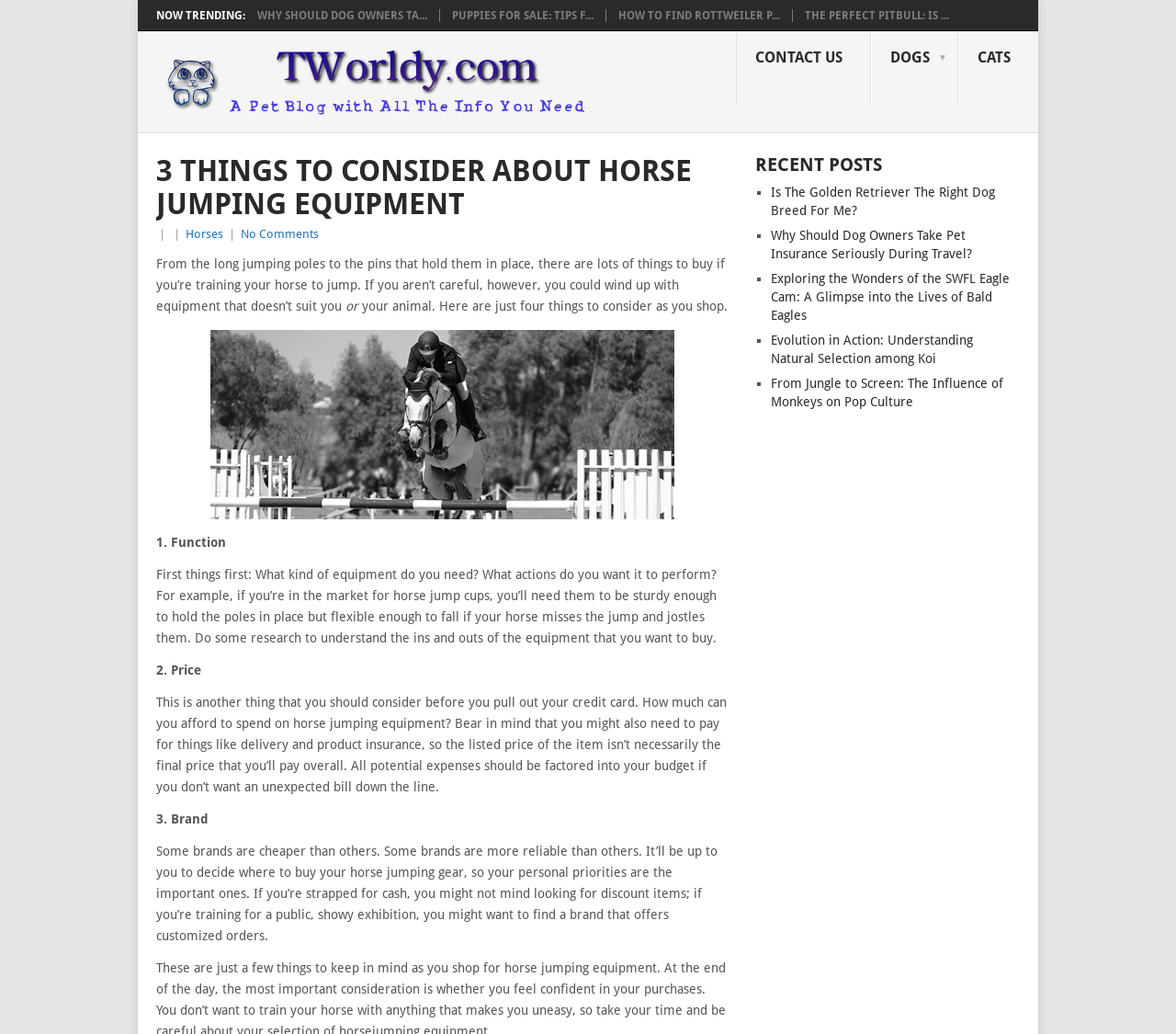Find the bounding box coordinates for the HTML element described as: "Contact Us". The coordinates should consist of four float values between 0 and 1, i.e., [left, top, right, bottom].

[0.626, 0.031, 0.741, 0.103]